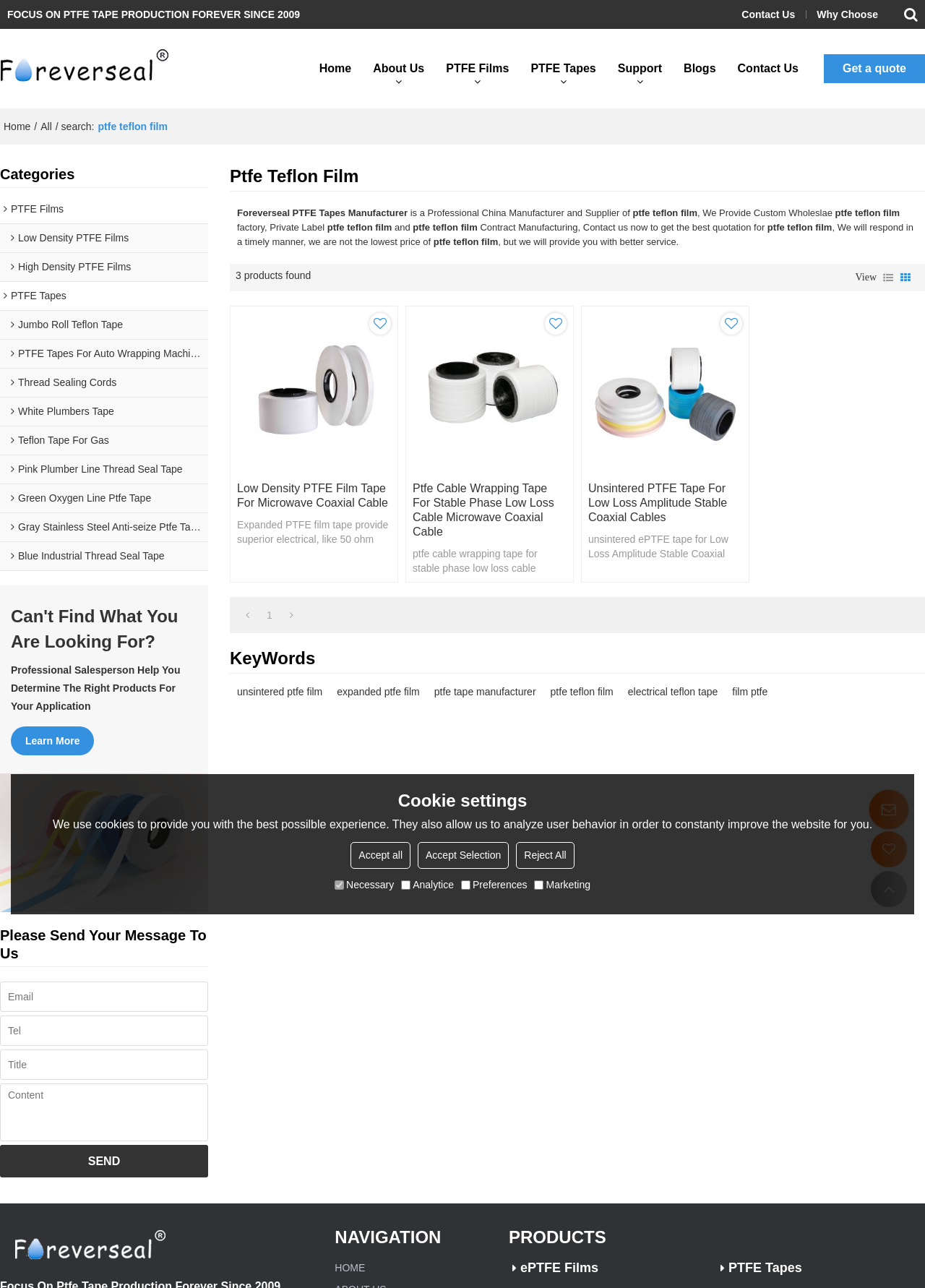Specify the bounding box coordinates of the element's region that should be clicked to achieve the following instruction: "Login to account". The bounding box coordinates consist of four float numbers between 0 and 1, in the format [left, top, right, bottom].

None